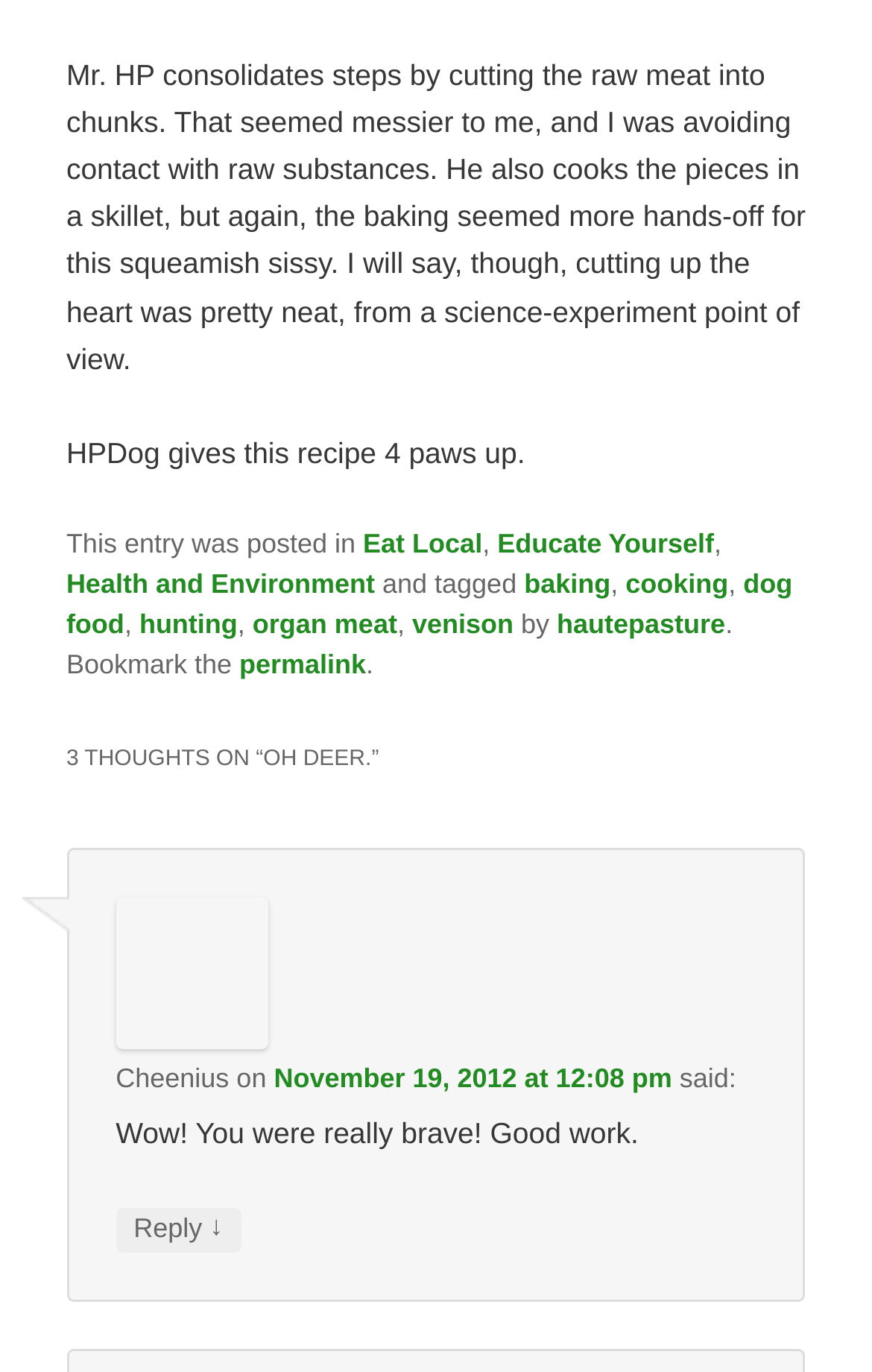What is the response to Cheenius' comment?
Answer the question with a single word or phrase, referring to the image.

Reply to Cheenius